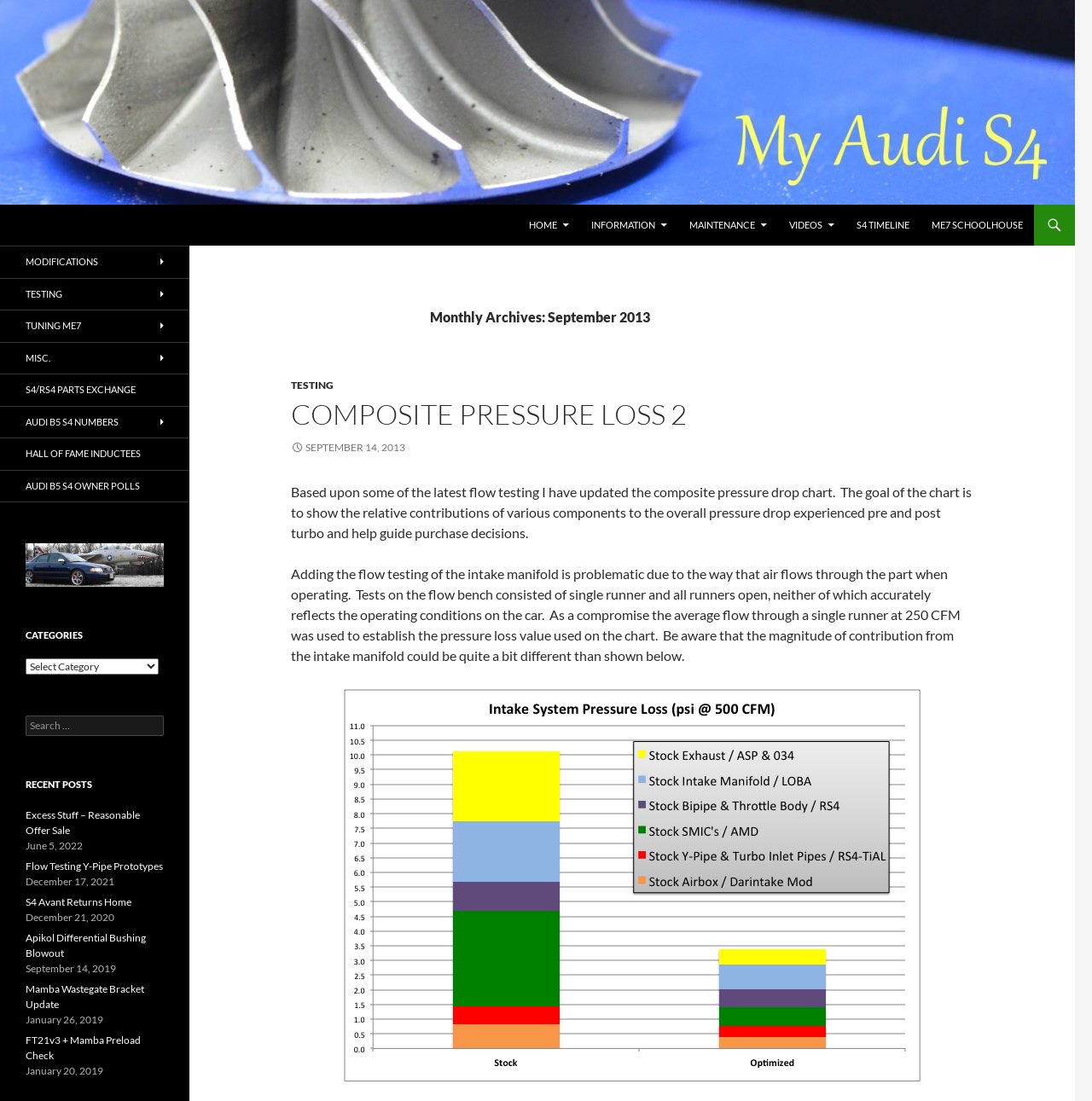What is the category of the article 'Excess Stuff – Reasonable Offer Sale'?
Provide a detailed answer to the question using information from the image.

The article 'Excess Stuff – Reasonable Offer Sale' is listed under the 'Recent Posts' section, which suggests that it is a recent article or update on the website.